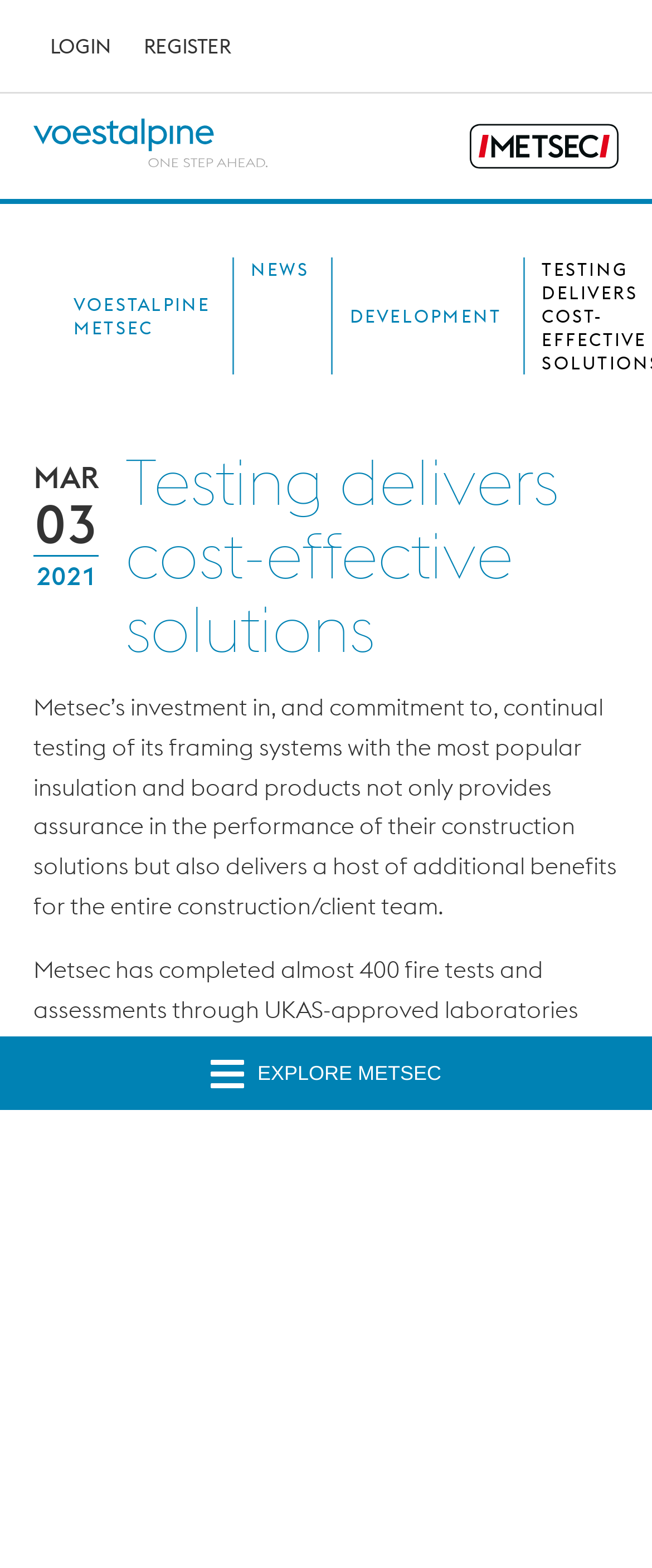Locate the bounding box coordinates of the clickable region to complete the following instruction: "Explore Metsec."

[0.0, 0.661, 1.0, 0.708]